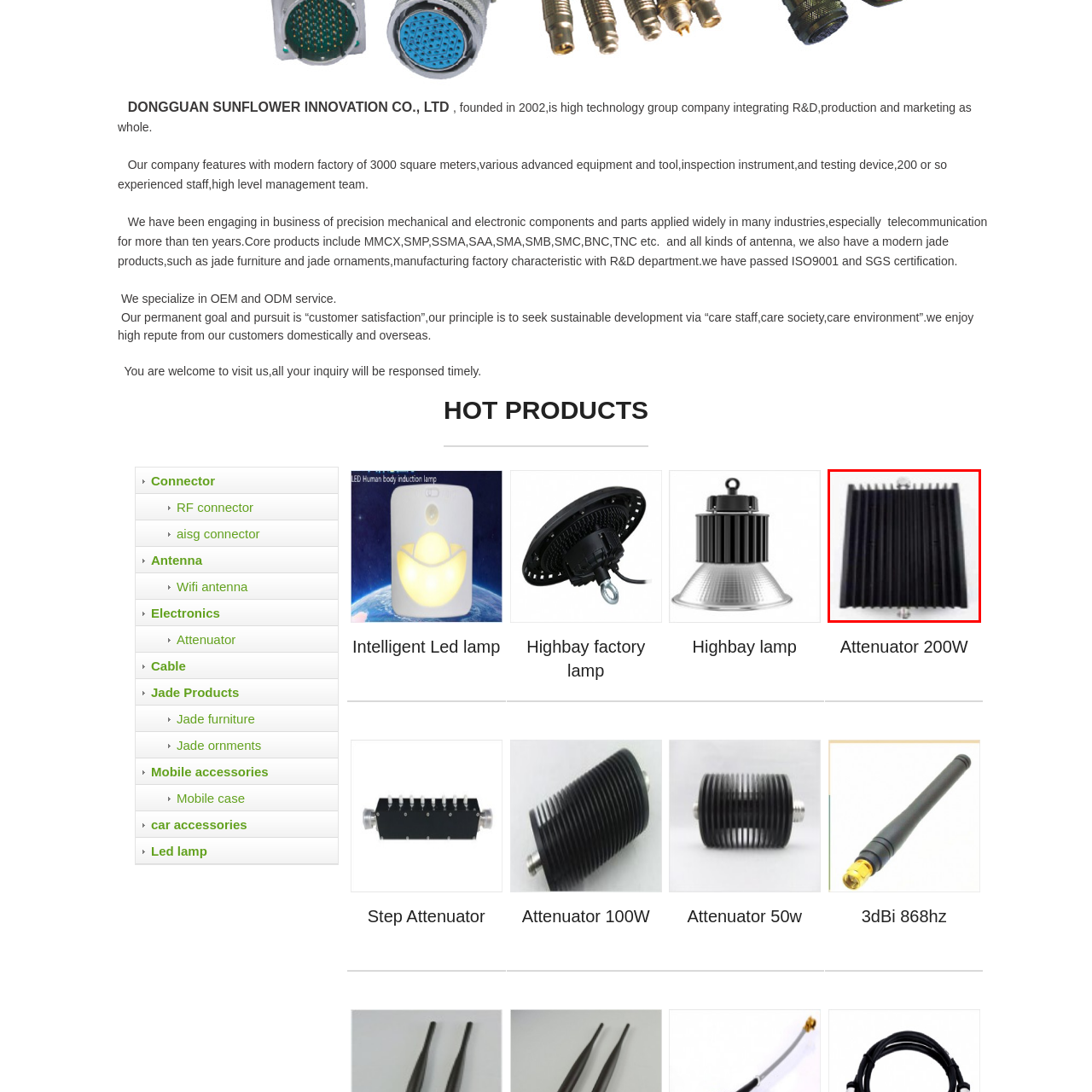View the image highlighted in red and provide one word or phrase: What type of configurations is the Attenuator 200W suitable for?

OEM and ODM